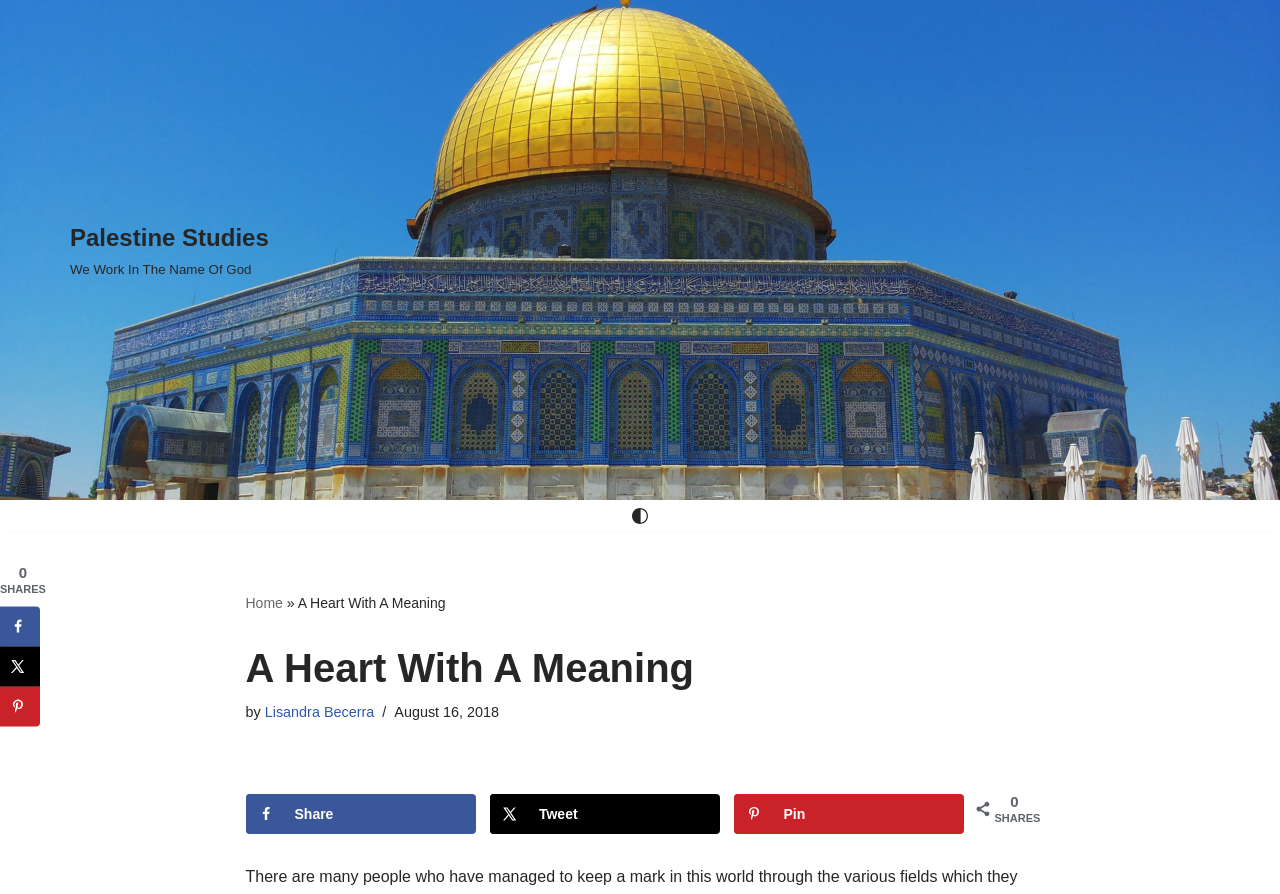What is the purpose of the buttons in the social sharing sidebar? Examine the screenshot and reply using just one word or a brief phrase.

To share the article